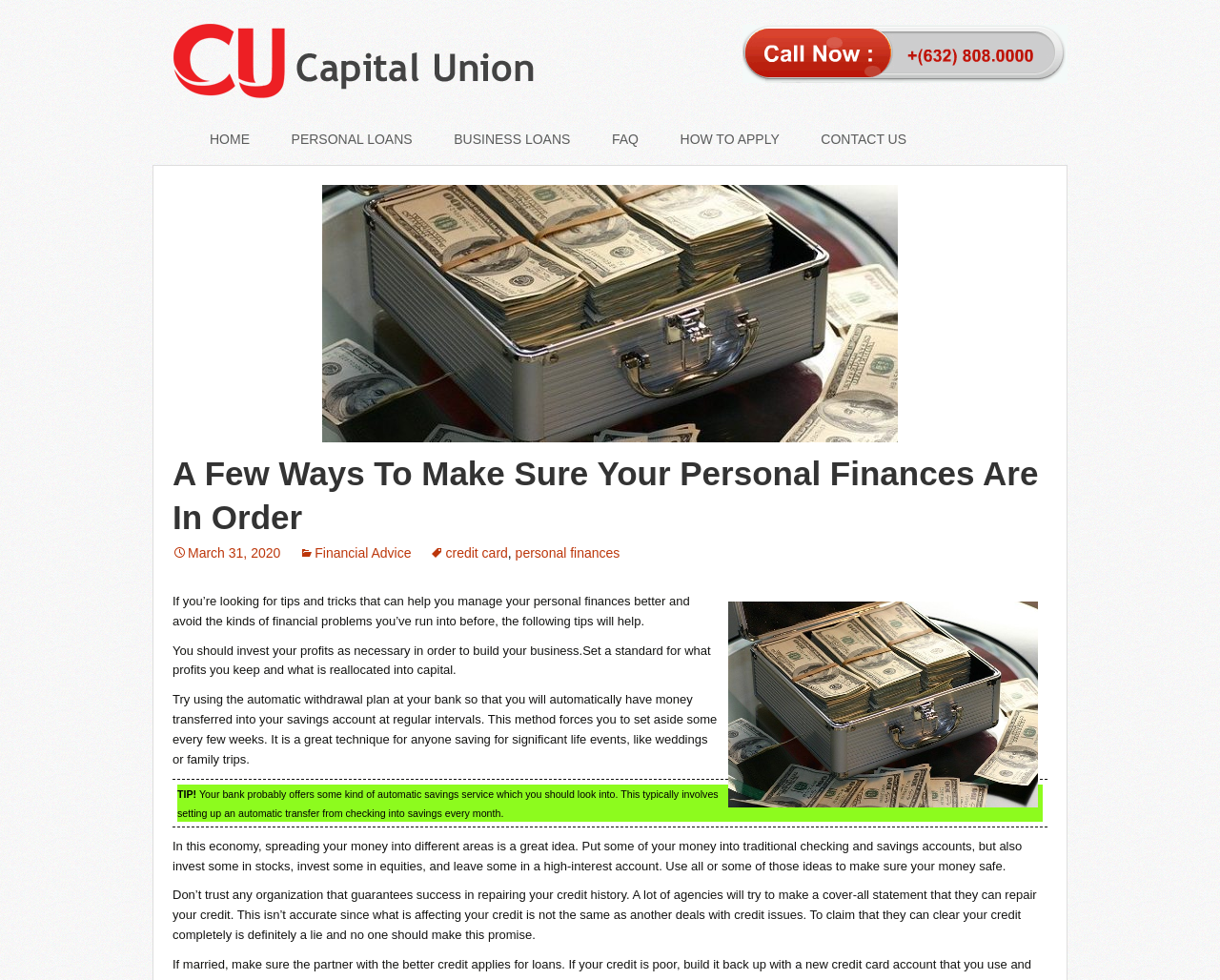What is the name of the website?
Look at the screenshot and give a one-word or phrase answer.

Capital Union